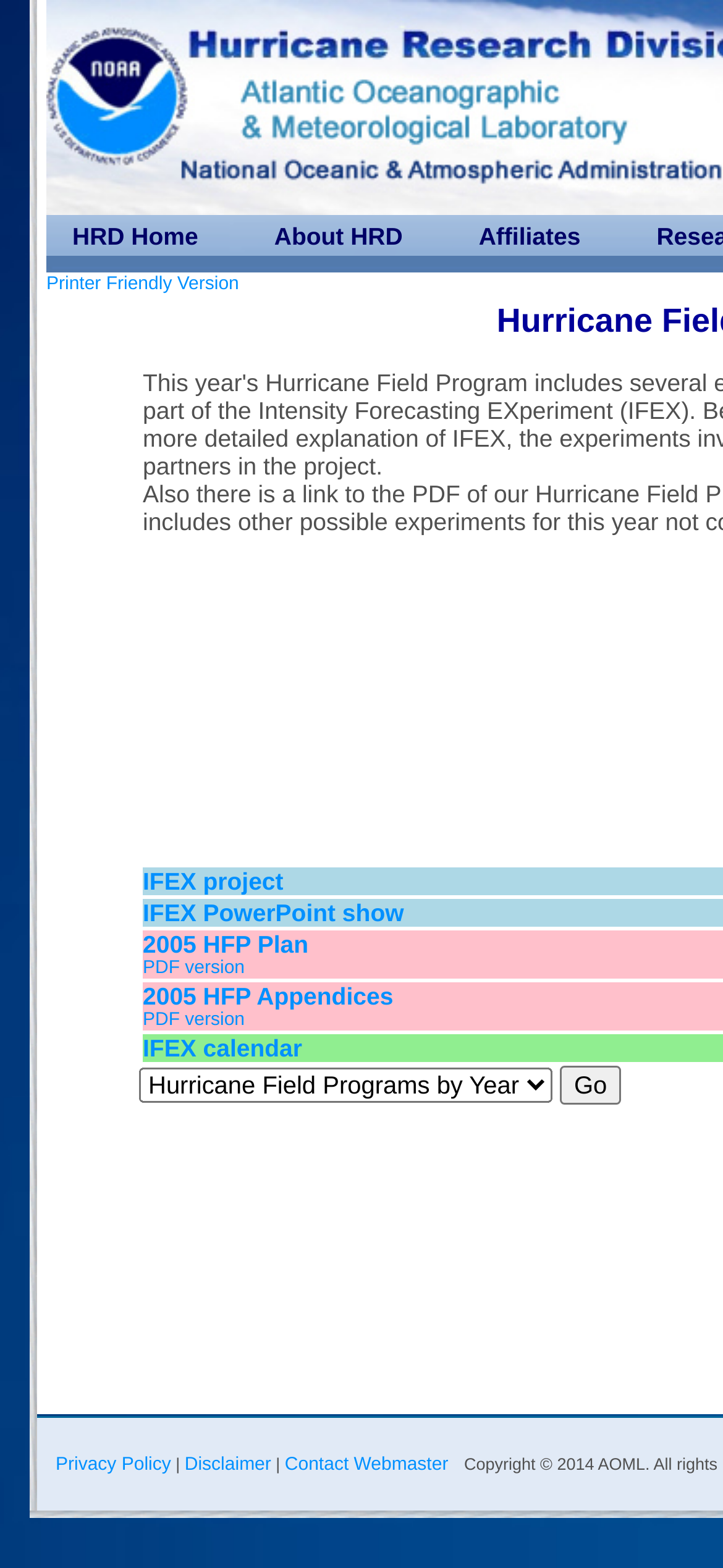Using a single word or phrase, answer the following question: 
What is the name of the laboratory?

Atlantic Oceanographic and Meteorological Laboratories